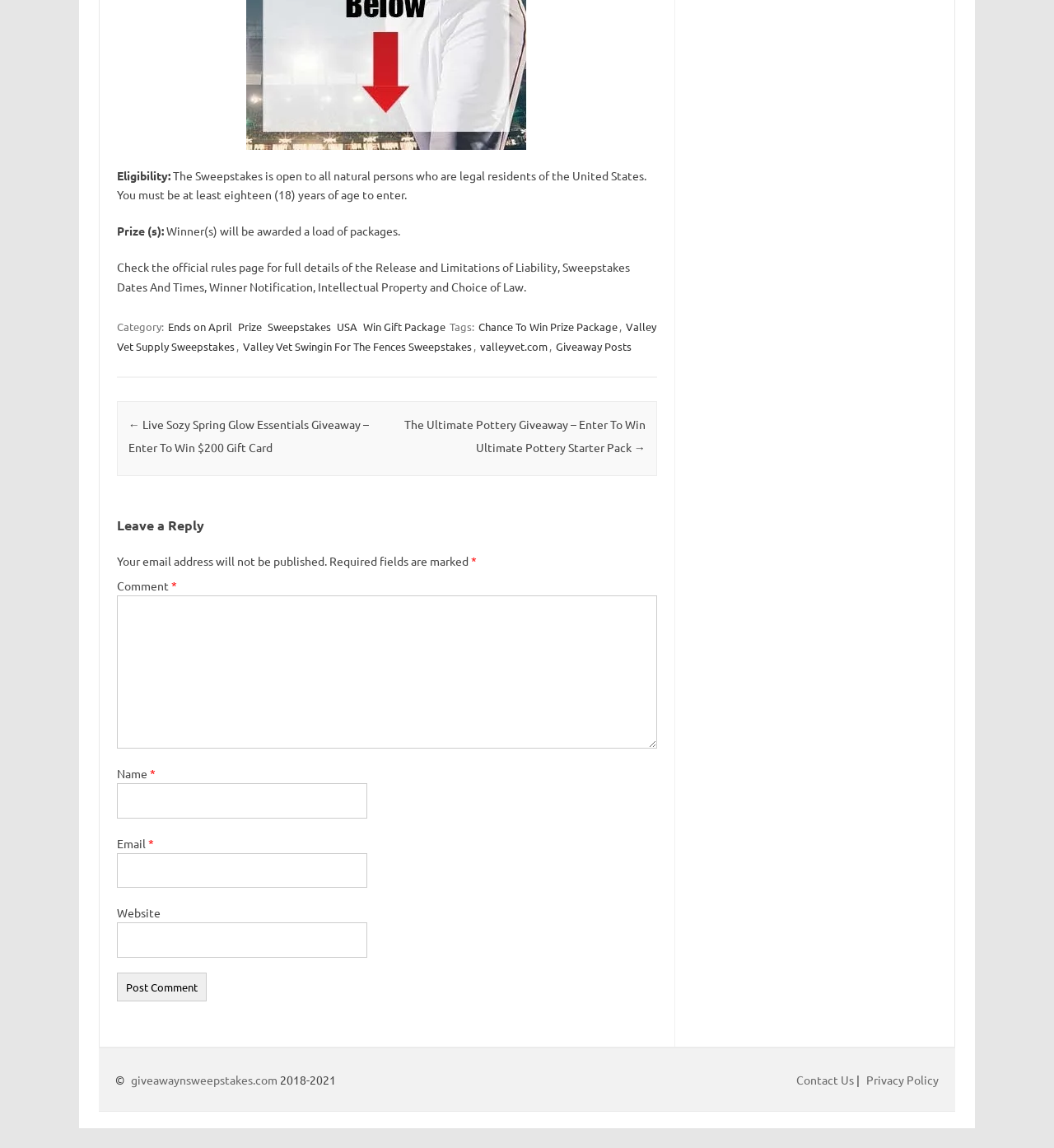Identify the bounding box coordinates of the element to click to follow this instruction: 'Check the 'Prize' link'. Ensure the coordinates are four float values between 0 and 1, provided as [left, top, right, bottom].

[0.224, 0.277, 0.25, 0.292]